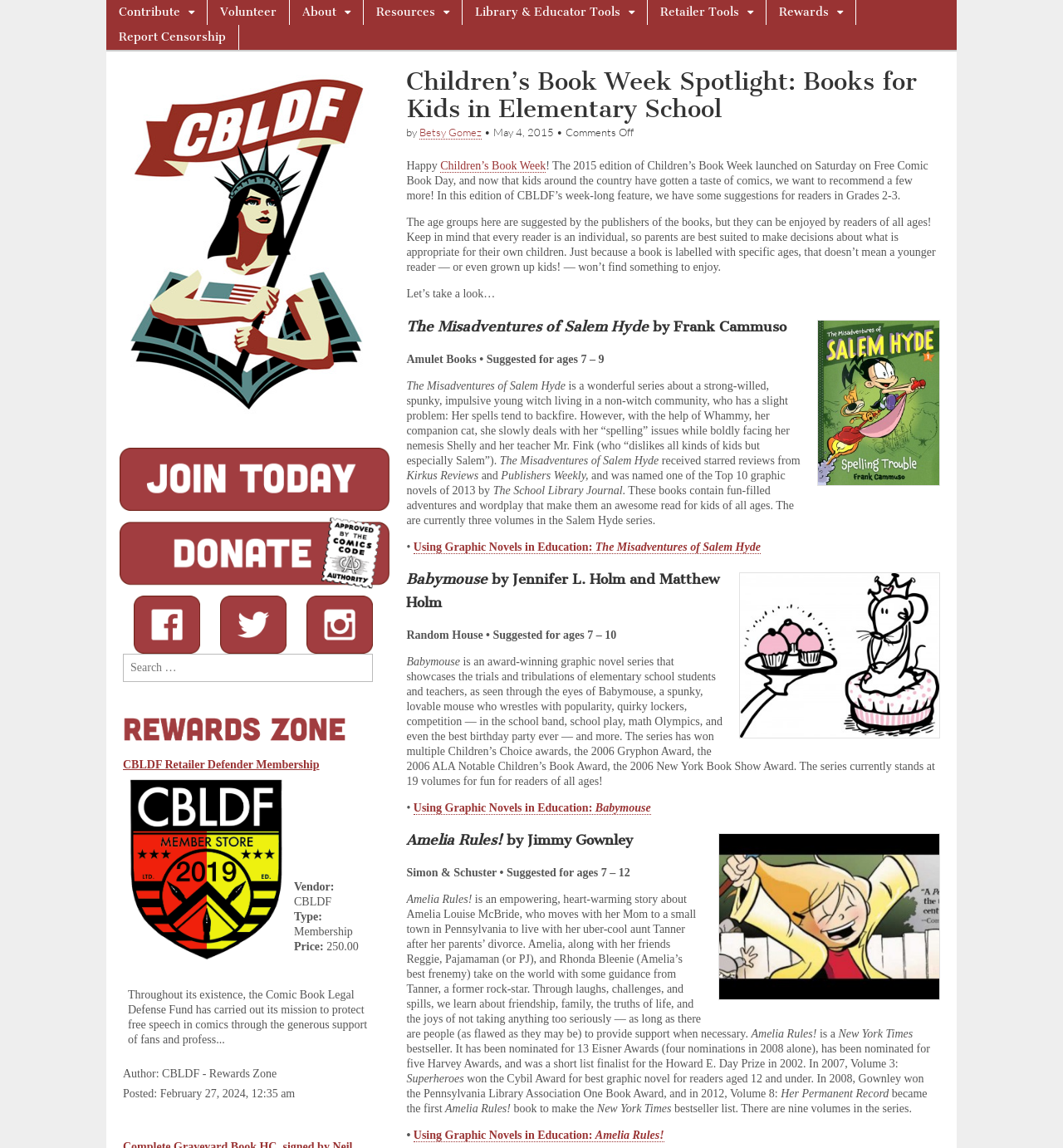What is the name of the award won by Volume 3 of the Amelia Rules! series?
Based on the visual, give a brief answer using one word or a short phrase.

Cybil Award